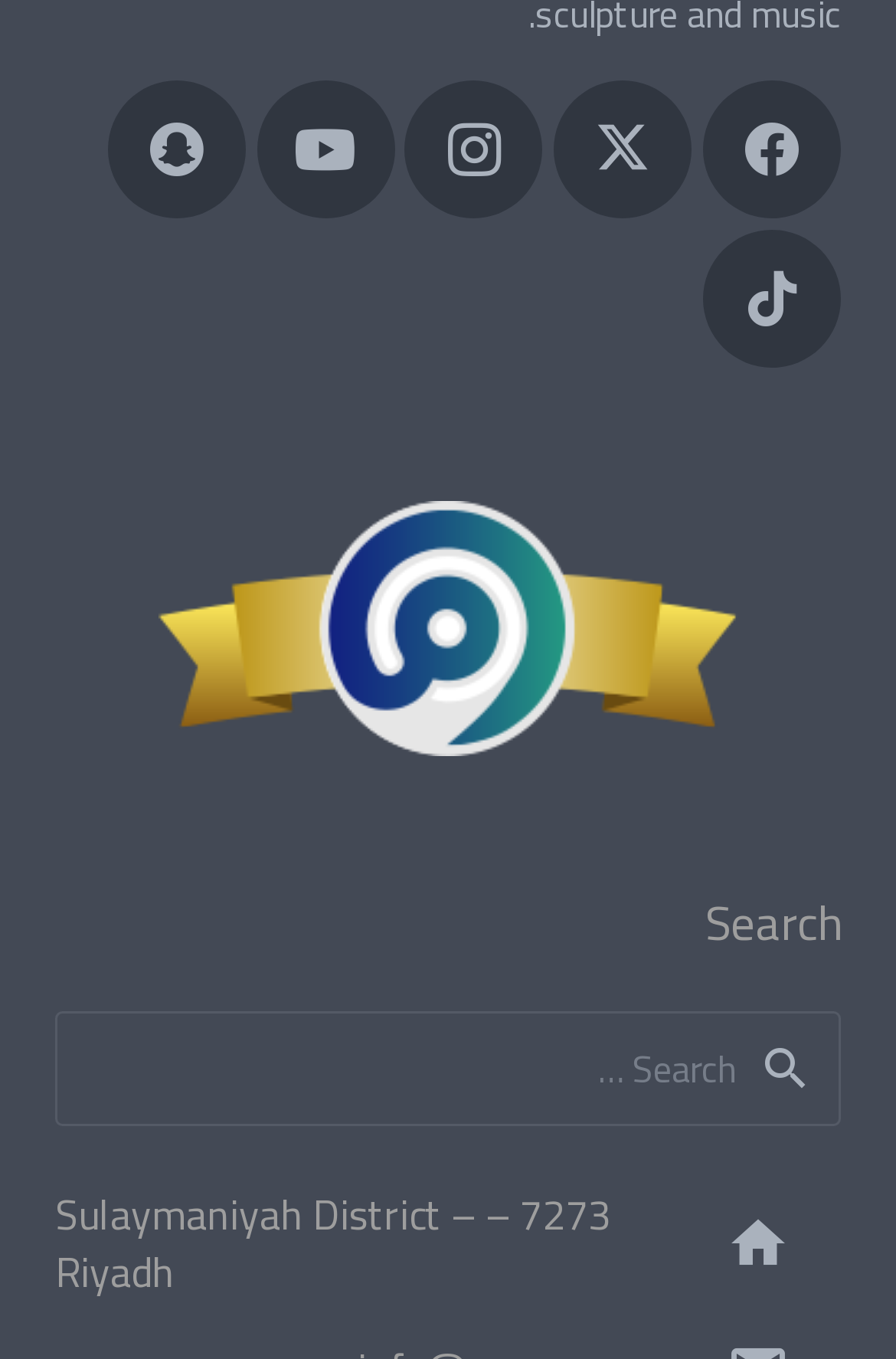Use a single word or phrase to answer the question:
What is the button next to the search bar?

Search button